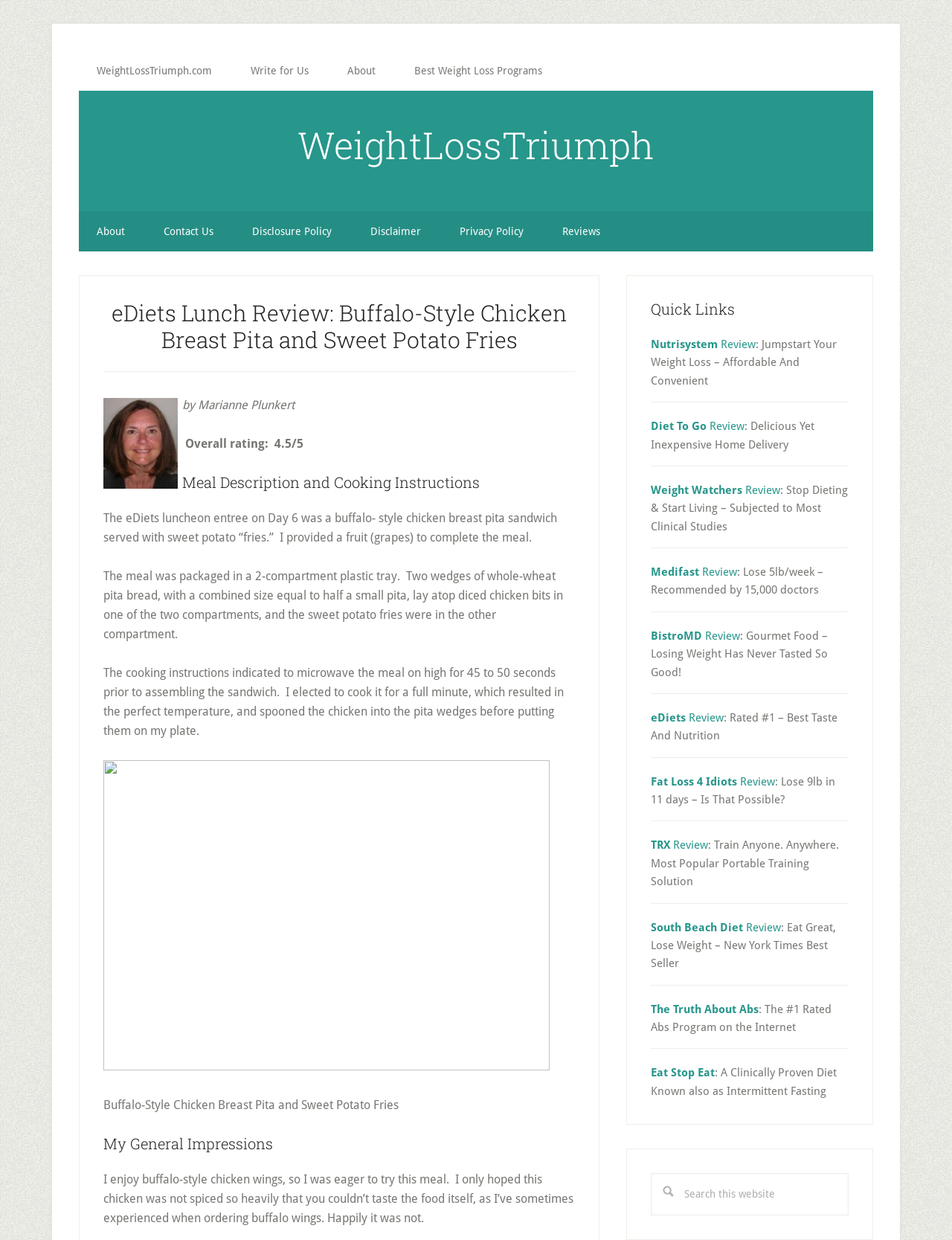Please determine the bounding box coordinates of the element's region to click for the following instruction: "Go to the 'Reviews' page".

[0.572, 0.17, 0.649, 0.203]